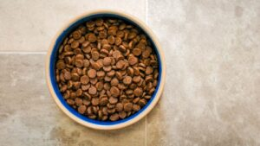Give a detailed account of the elements present in the image.

This image features a top-down view of a pet food bowl filled with brown kibble. The bowl has a circular shape with a blue rim, contrasting with the light-colored tiles on the floor beneath it. The arrangement of the kibble suggests a sufficient portion for a pet, likely a dog, contributing to a healthy diet. The clean and simple presentation highlights the importance of proper nutrition for pets.